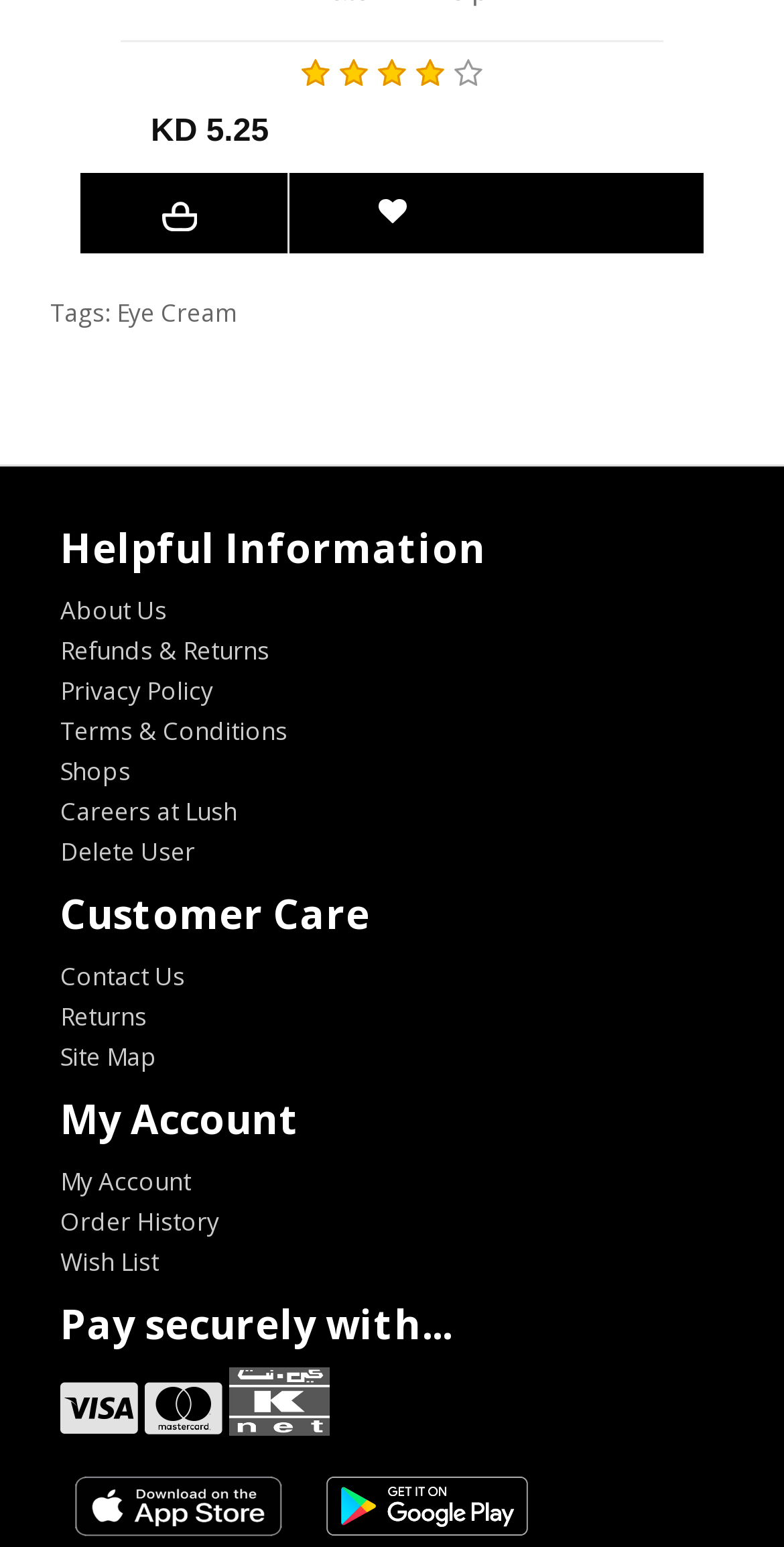Use a single word or phrase to answer the question: How many links are under 'Helpful Information'?

5